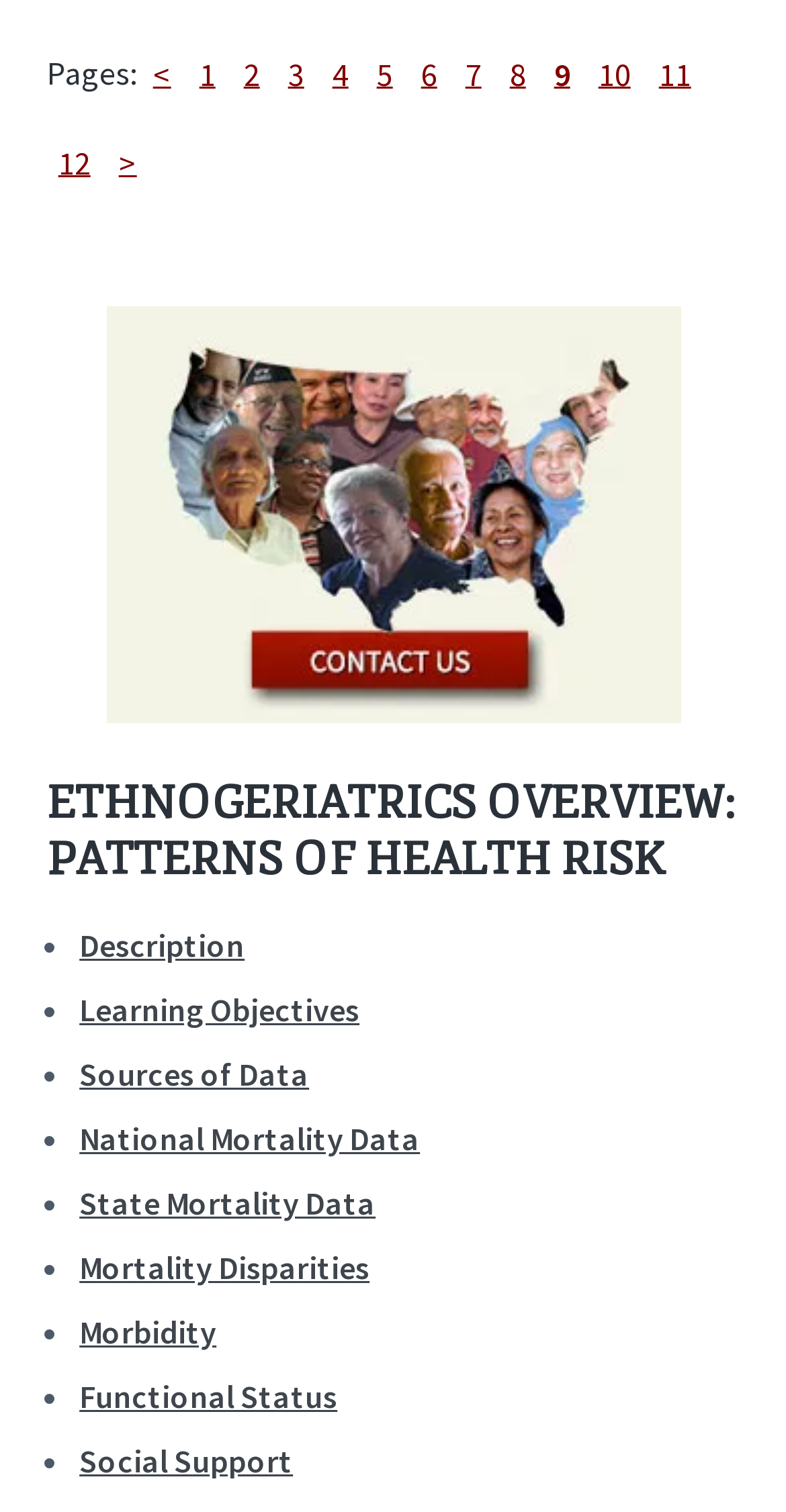Please determine the bounding box coordinates of the element to click on in order to accomplish the following task: "Search the site". Ensure the coordinates are four float numbers ranging from 0 to 1, i.e., [left, top, right, bottom].

None